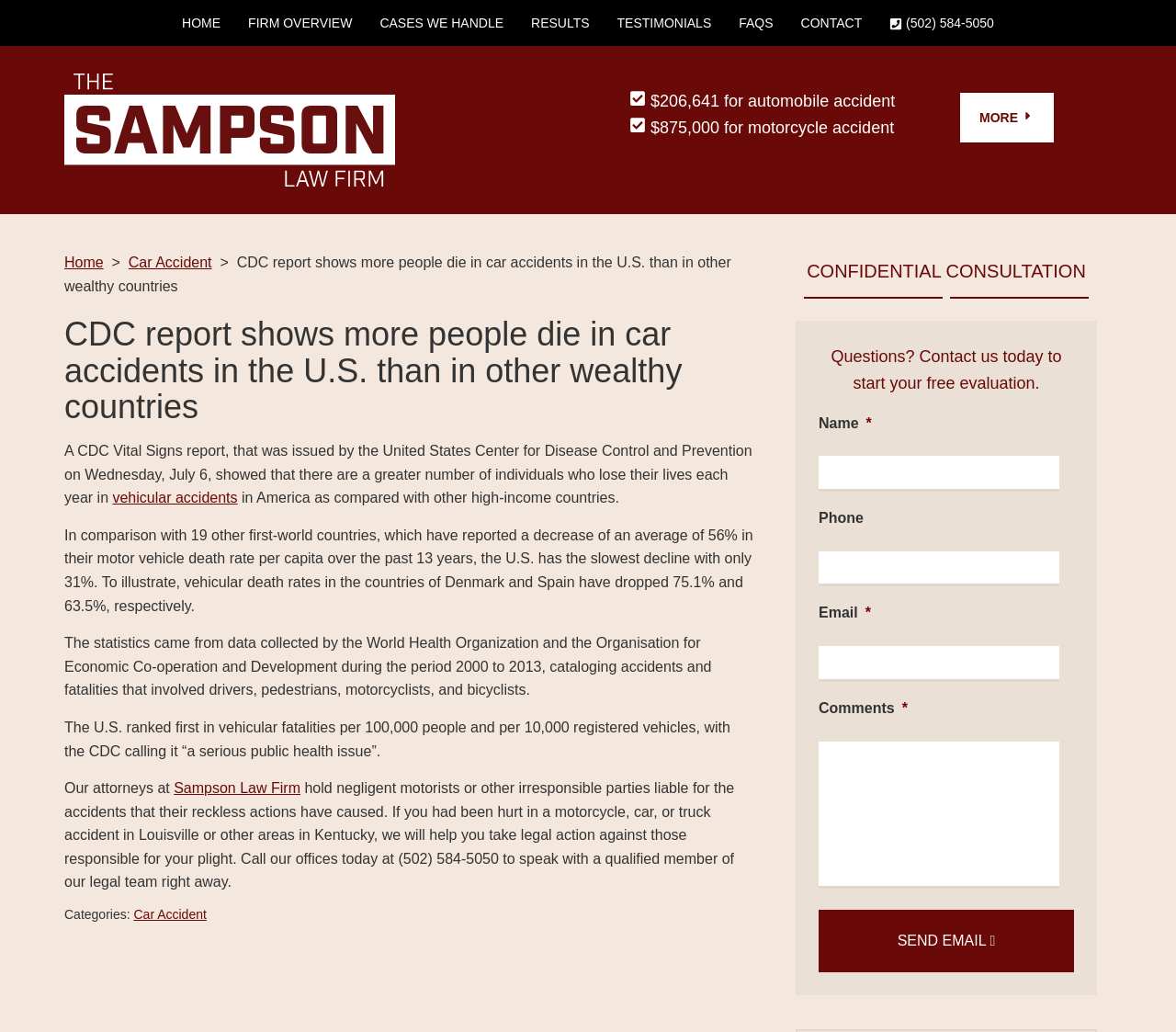Please find the bounding box coordinates of the clickable region needed to complete the following instruction: "View the World Puzzle Federation page". The bounding box coordinates must consist of four float numbers between 0 and 1, i.e., [left, top, right, bottom].

None